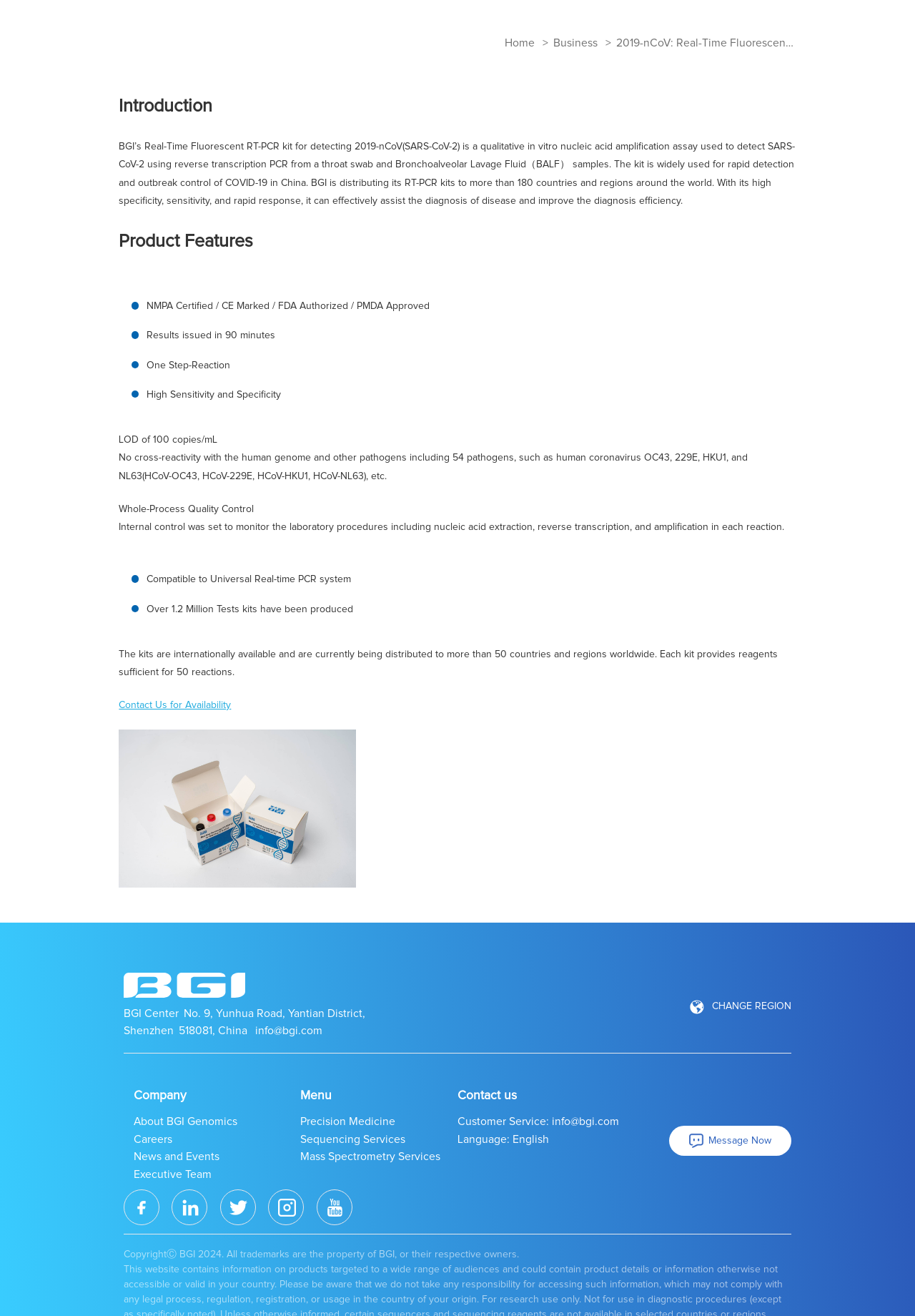Look at the image and write a detailed answer to the question: 
How many countries and regions is the kit distributed to?

The distribution of the kit is mentioned in the introductory text, which states that BGI is distributing its RT-PCR kits to more than 180 countries and regions around the world.